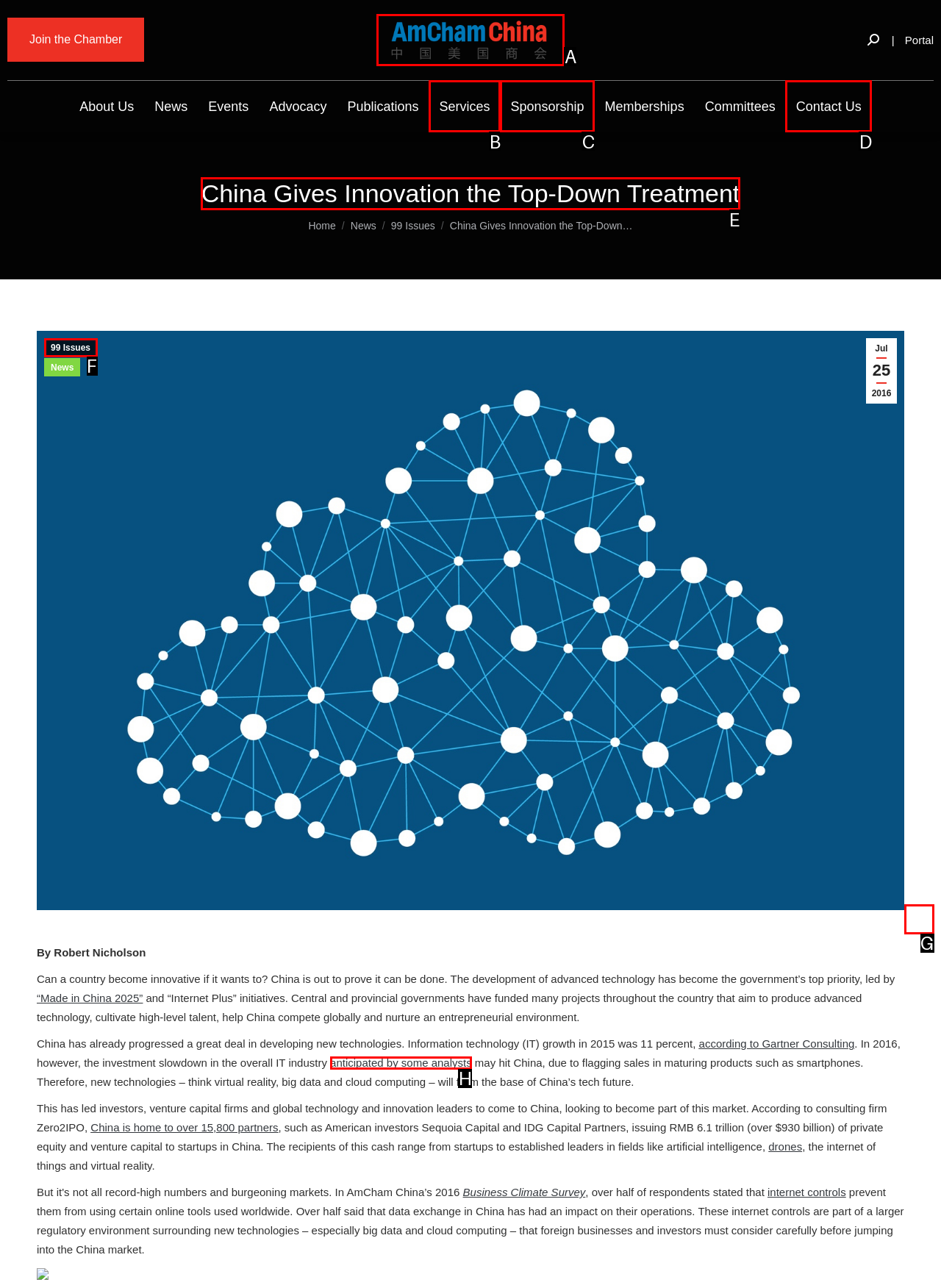Choose the UI element you need to click to carry out the task: Read the article 'China Gives Innovation the Top-Down Treatment'.
Respond with the corresponding option's letter.

E